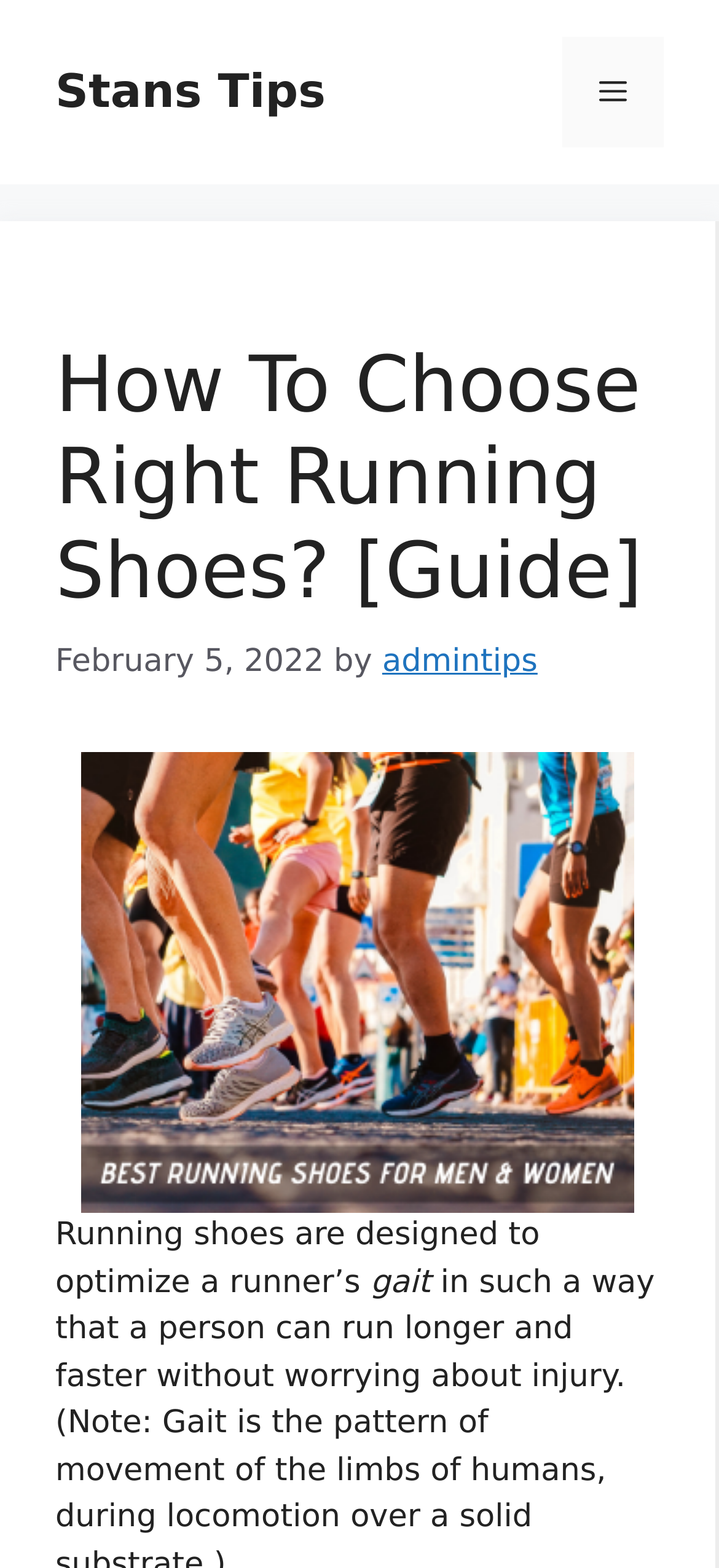Reply to the question with a single word or phrase:
What is the name of the website?

Stans Tips